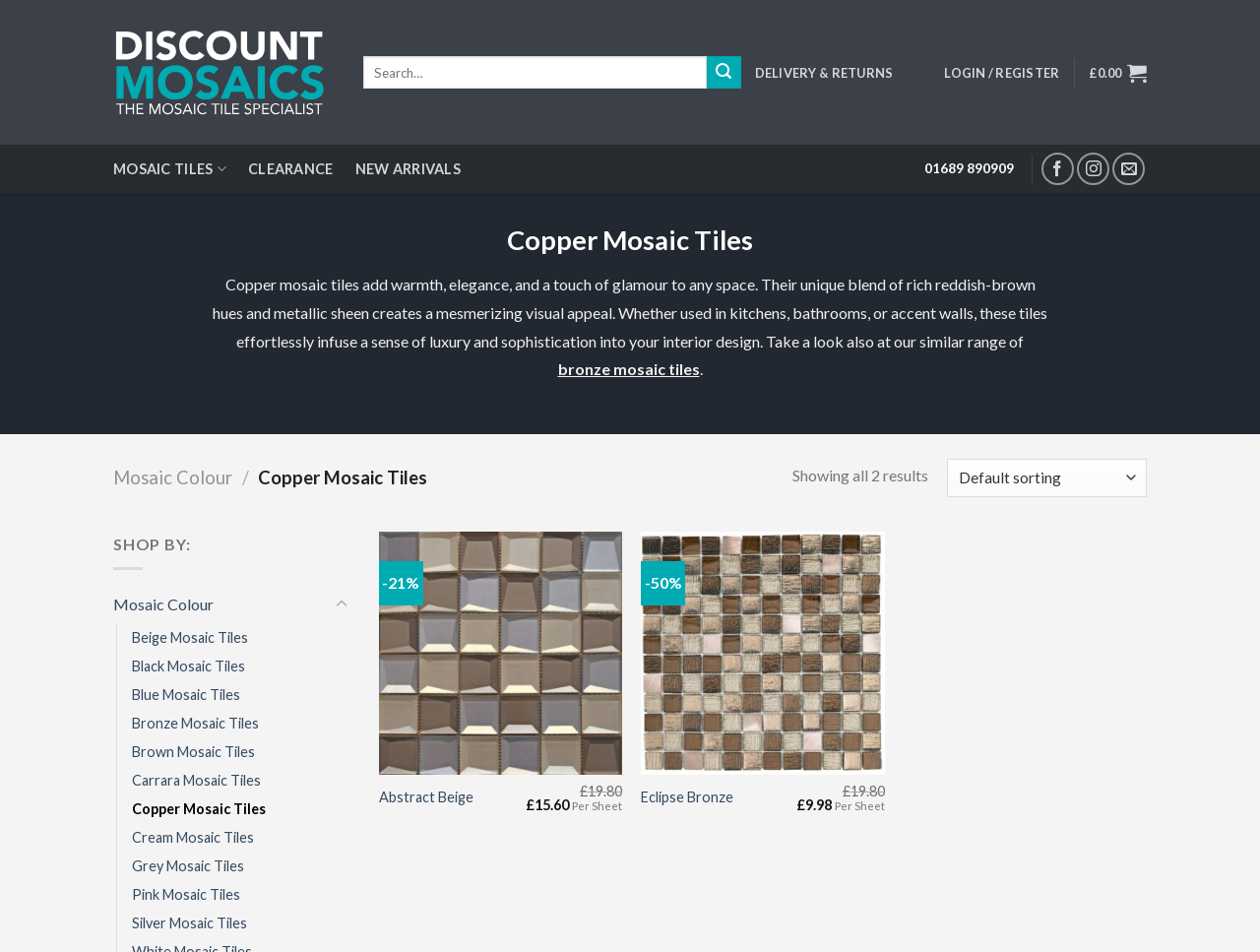Identify the bounding box coordinates of the element that should be clicked to fulfill this task: "Search for mosaic tiles". The coordinates should be provided as four float numbers between 0 and 1, i.e., [left, top, right, bottom].

[0.288, 0.059, 0.588, 0.093]